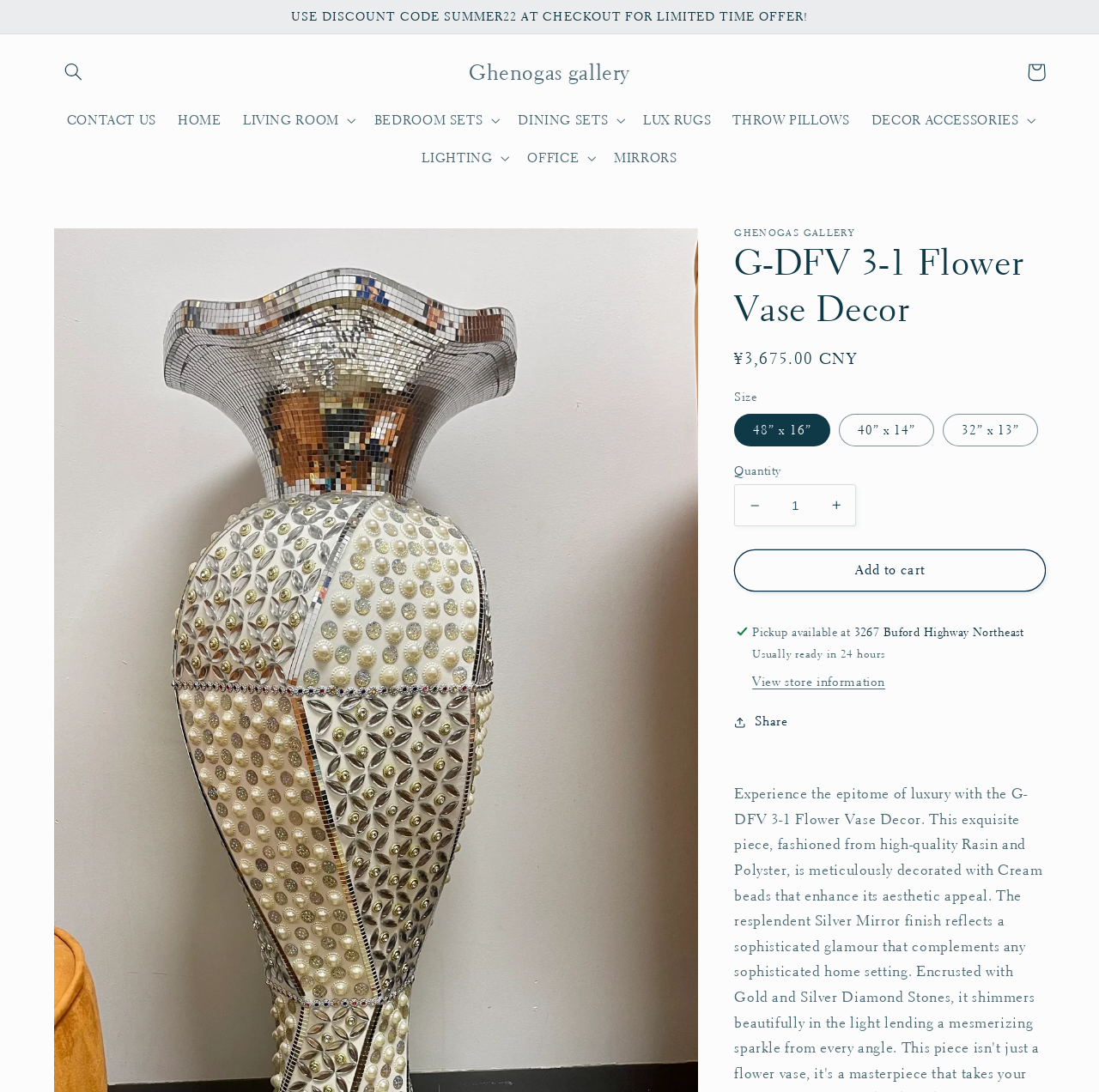Based on the visual content of the image, answer the question thoroughly: What is the name of the product?

I found the answer by looking at the heading element with the text 'G-DFV 3-1 Flower Vase Decor' which is a prominent element on the webpage, indicating that it is the name of the product.